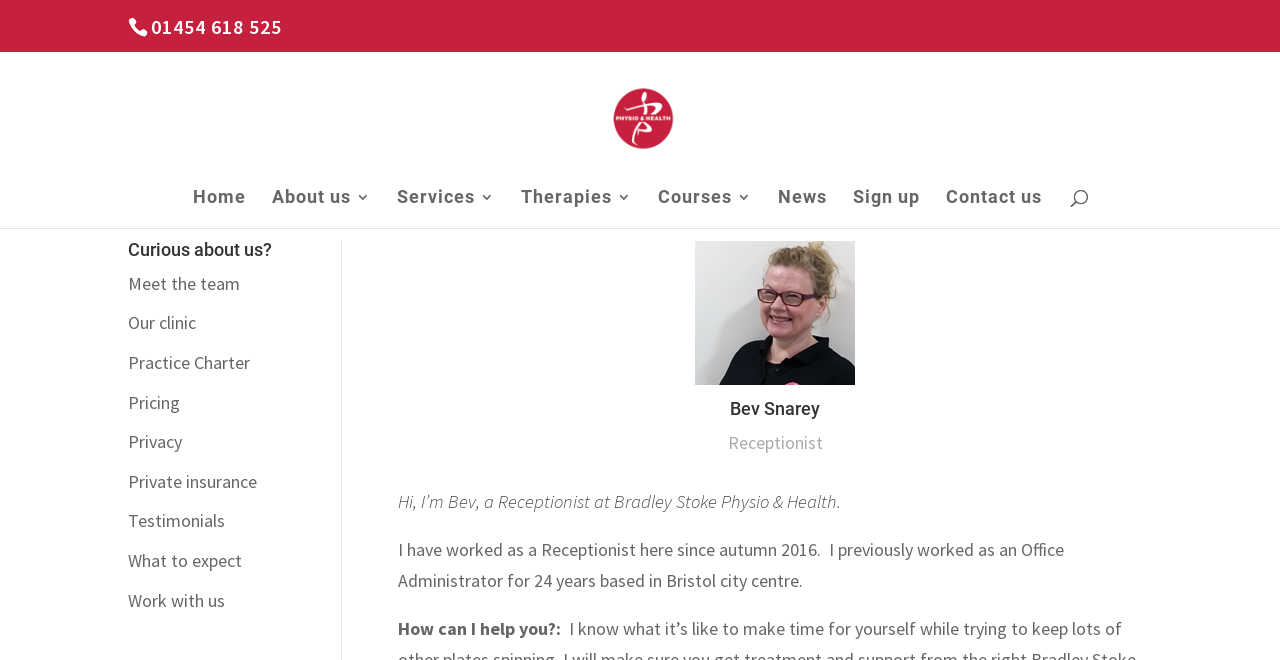What is the name of the receptionist at Bradley Stoke Physio & Health?
Look at the screenshot and respond with a single word or phrase.

Bev